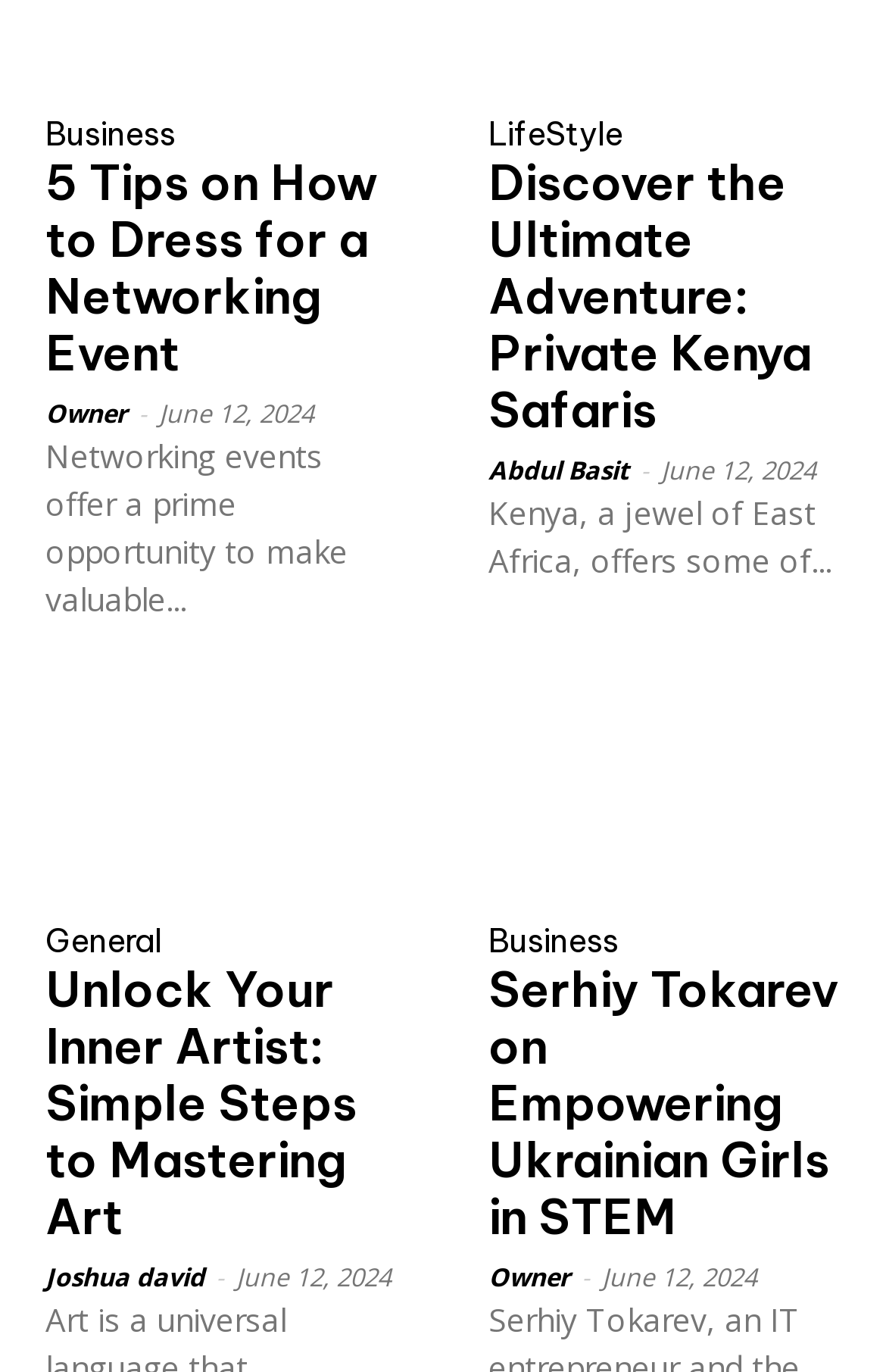Please determine the bounding box coordinates of the element to click in order to execute the following instruction: "Learn about 'Serhiy Tokarev on Empowering Ukrainian Girls in STEM'". The coordinates should be four float numbers between 0 and 1, specified as [left, top, right, bottom].

[0.551, 0.537, 0.949, 0.666]